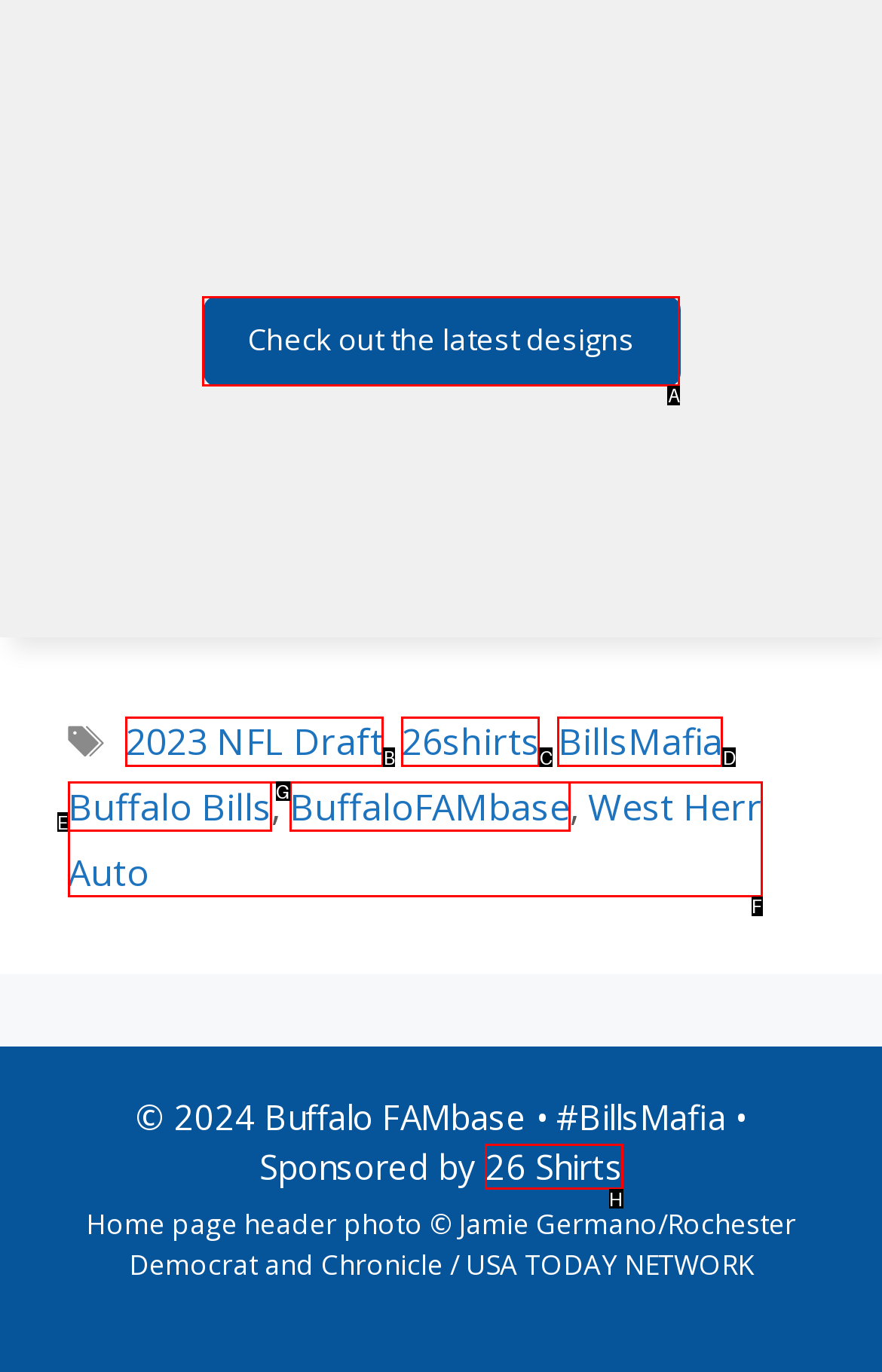Please identify the correct UI element to click for the task: Learn more about 26 Shirts Respond with the letter of the appropriate option.

H